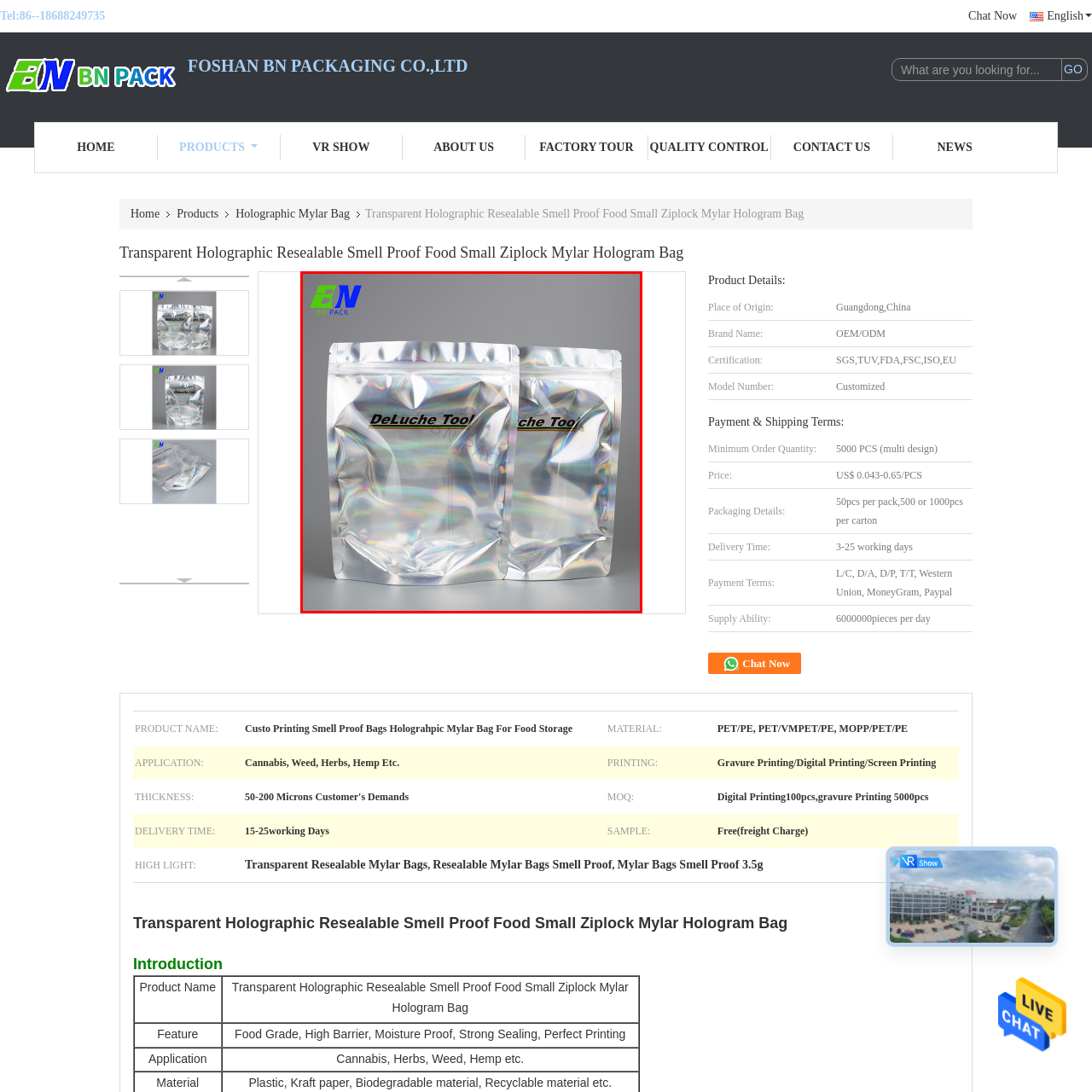Explain thoroughly what is happening in the image that is surrounded by the red box.

The image showcases two transparent, holographic Mylar bags featuring a resealable zip lock design, suitable for storing food. These bags are designed to be smell-proof and are visually striking with their rainbow-like holographic effect, which adds a unique aesthetic appeal. Prominently displayed on the front of the bags is the text "DeLuche Tool," suggesting a specific branding or product purpose. The product combines functionality with style, making it a great choice for consumers looking for both practicality and an eye-catching design. The bags are made from durable materials, ensuring they can effectively contain and protect their contents.